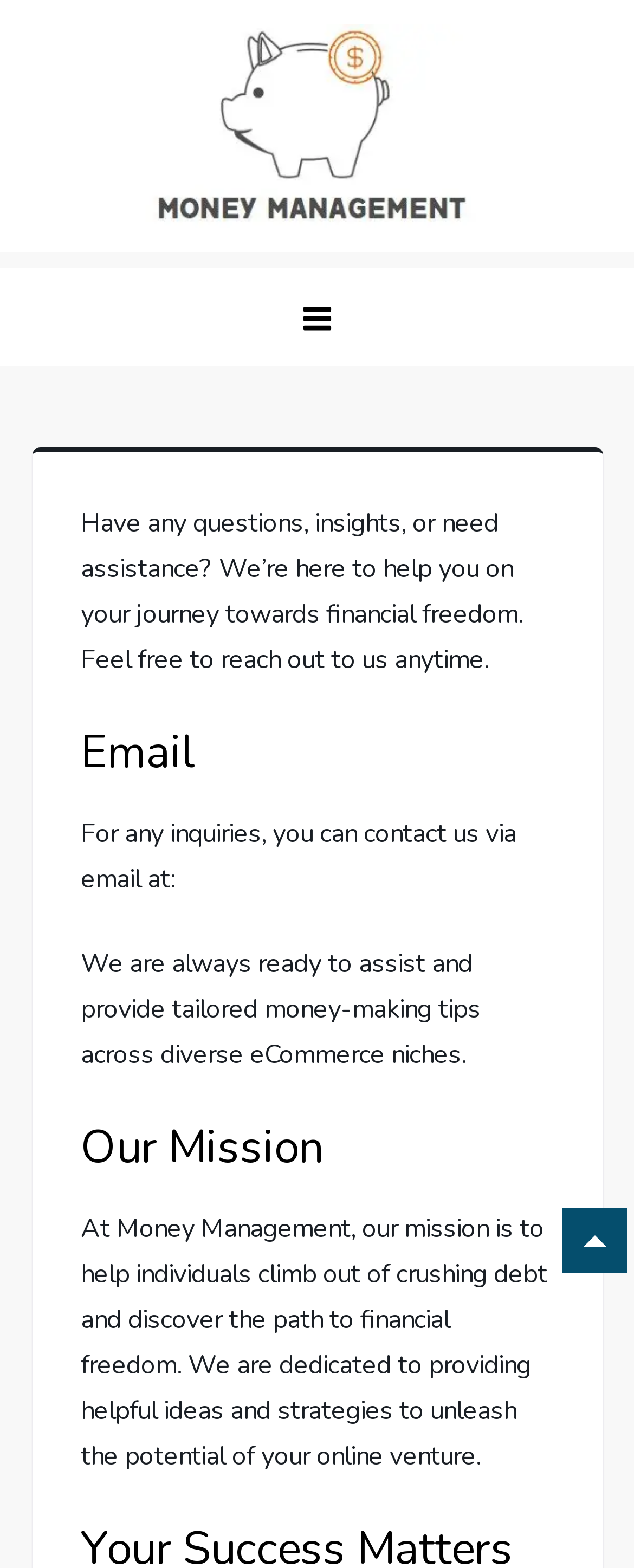Give a one-word or phrase response to the following question: What is the main purpose of this webpage?

Contact and assistance